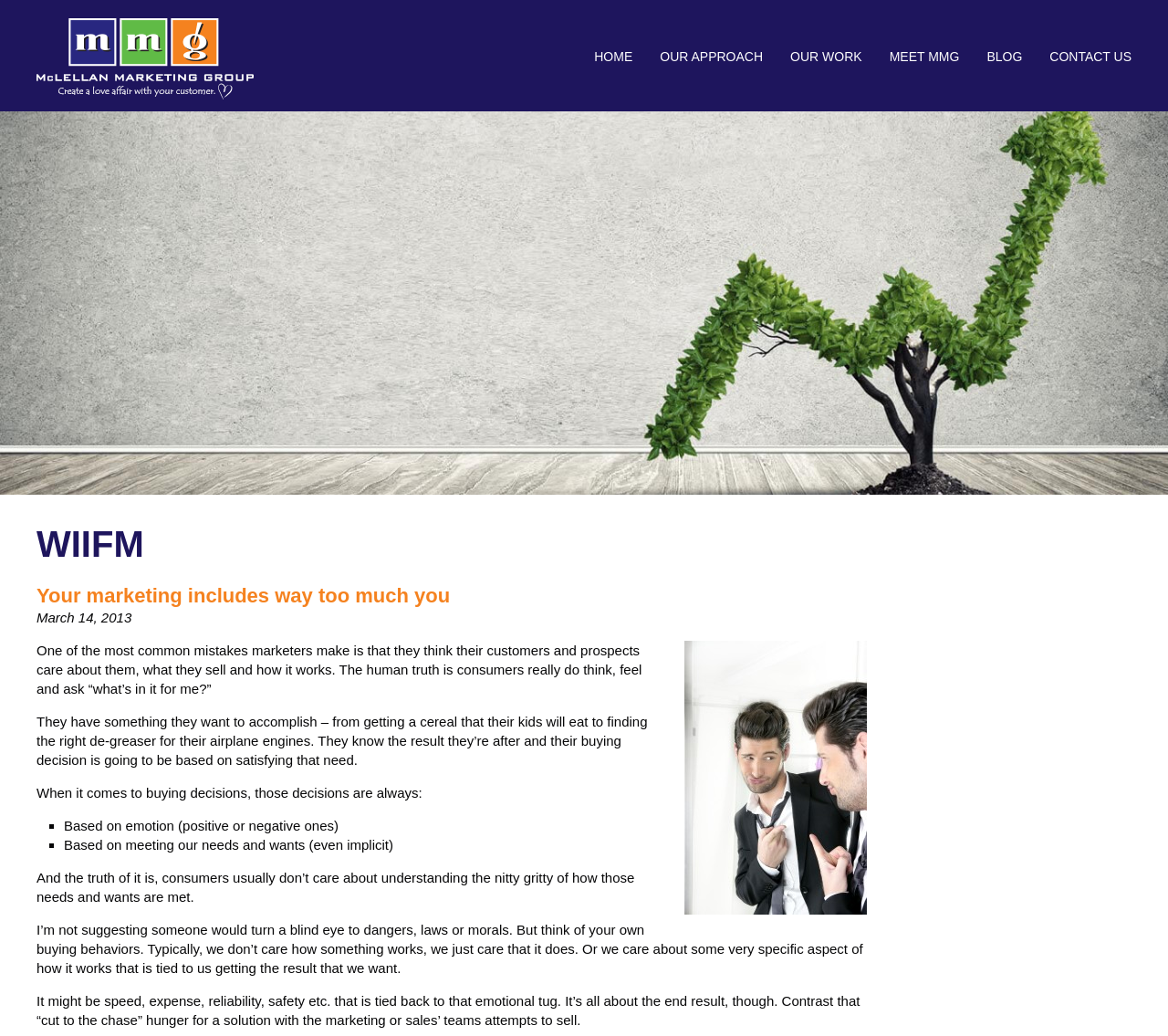What is the image on the webpage depicting?
Identify the answer in the screenshot and reply with a single word or phrase.

A handsome man in a mirror